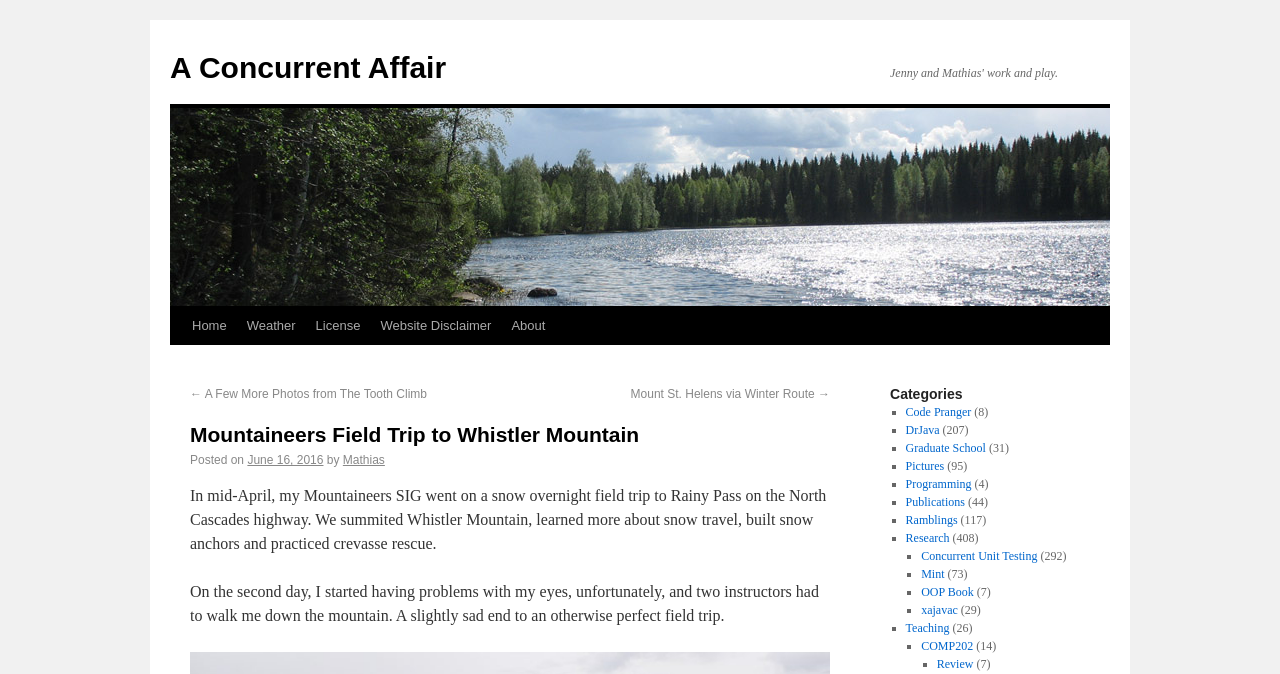What is the name of the mountain climbed by the author?
Using the image as a reference, deliver a detailed and thorough answer to the question.

The answer can be found in the heading 'Mountaineers Field Trip to Whistler Mountain' which indicates that the author went on a field trip to Whistler Mountain.